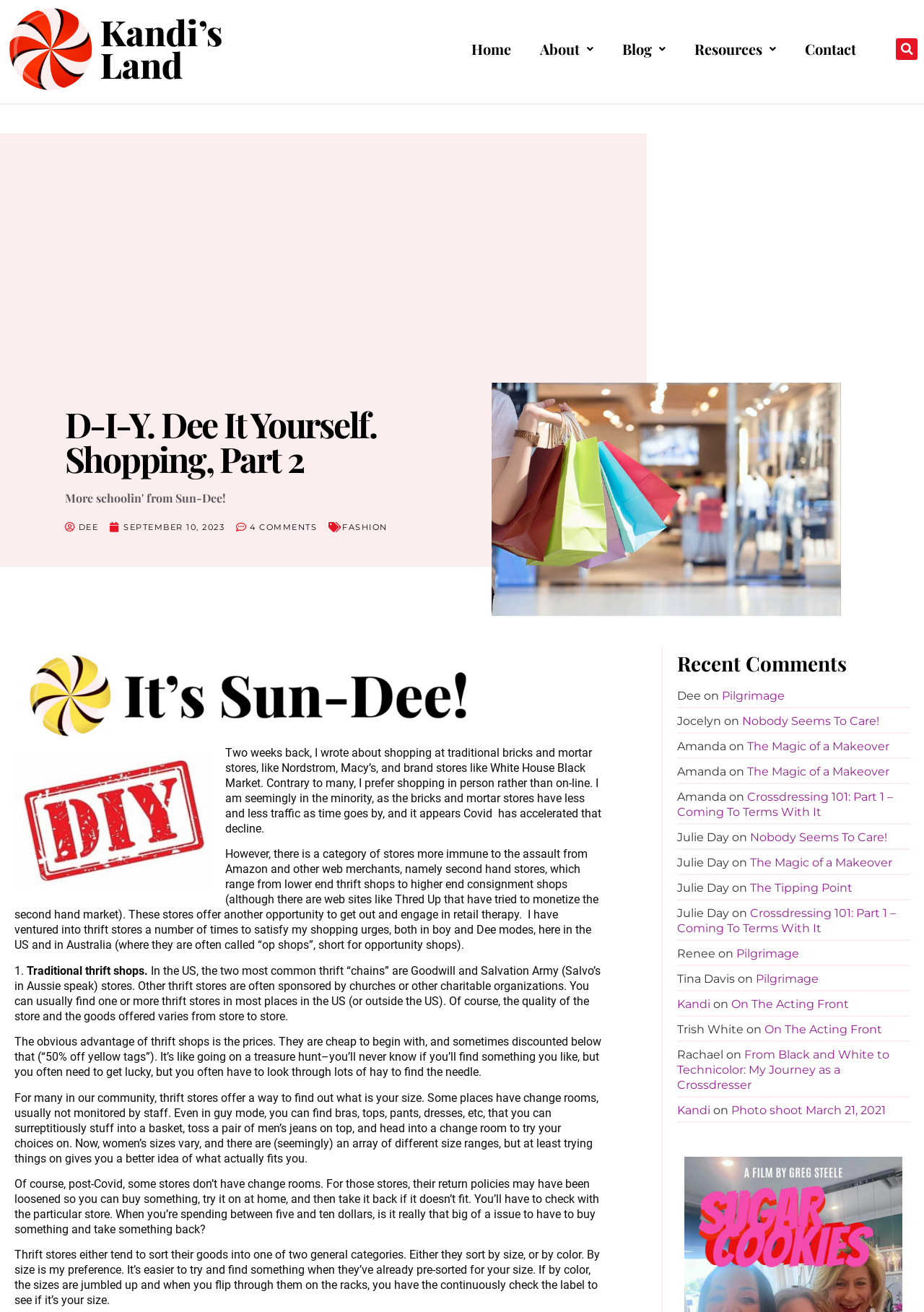Reply to the question with a brief word or phrase: What is the date of the article?

SEPTEMBER 10, 2023